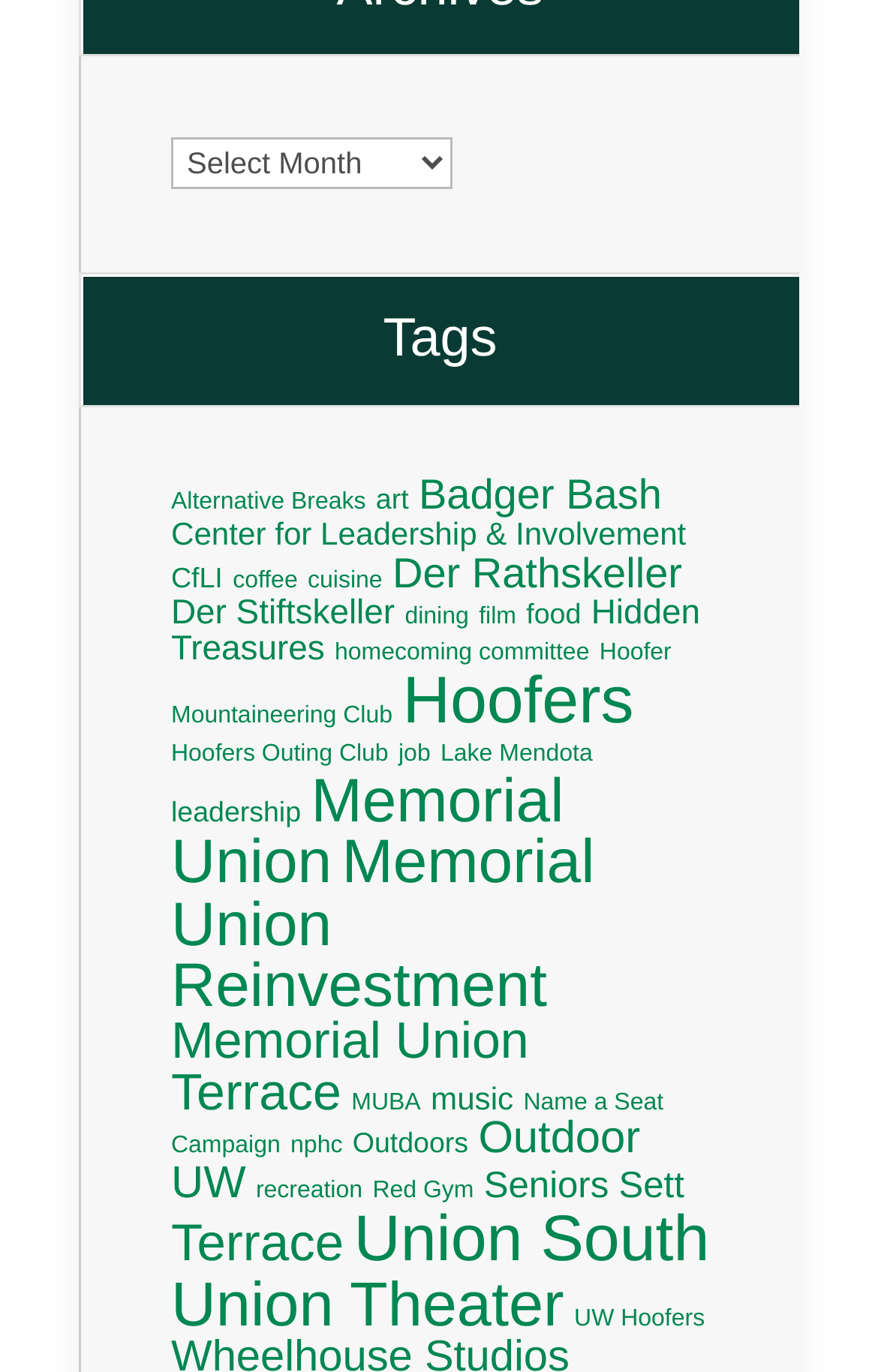Provide the bounding box coordinates of the HTML element this sentence describes: "Join".

None